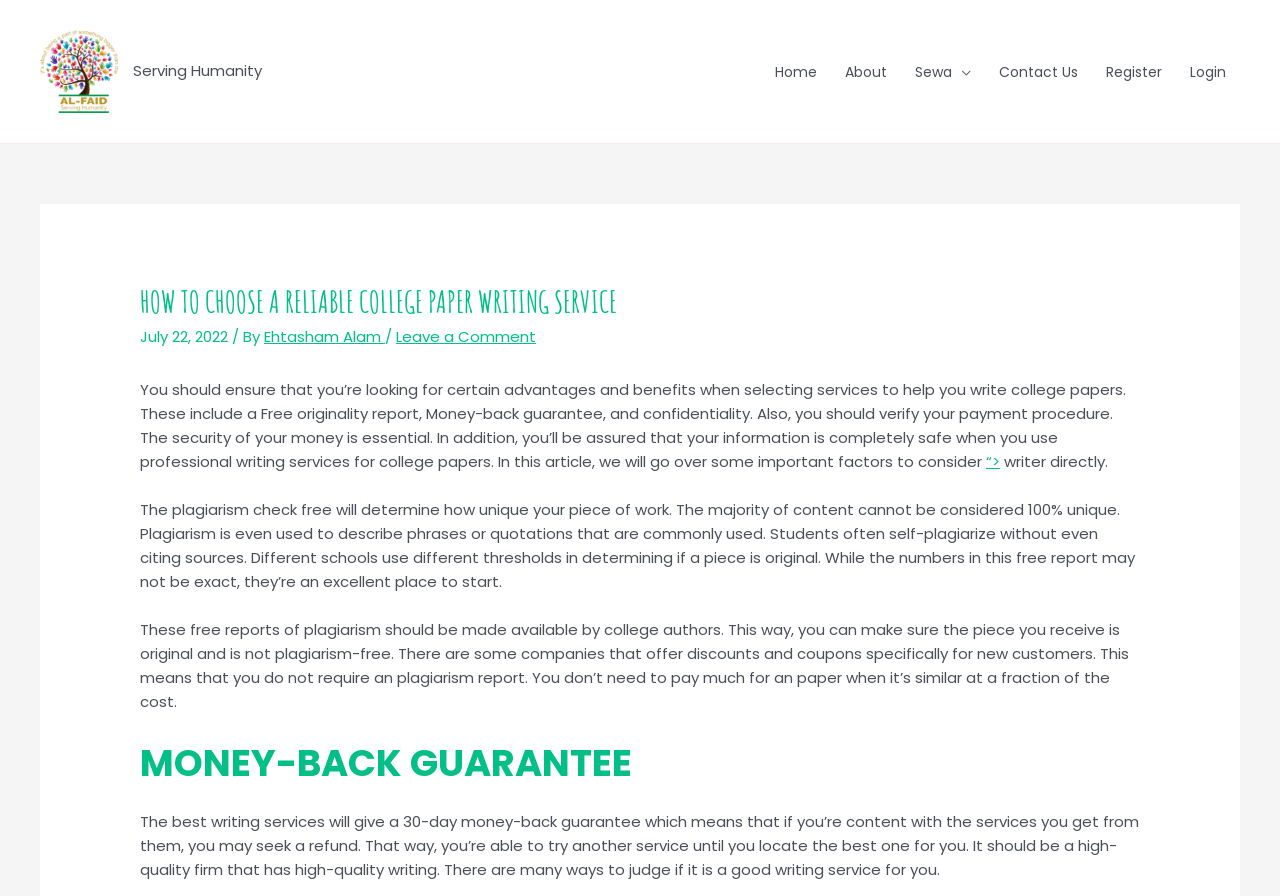Determine the main headline from the webpage and extract its text.

HOW TO CHOOSE A RELIABLE COLLEGE PAPER WRITING SERVICE